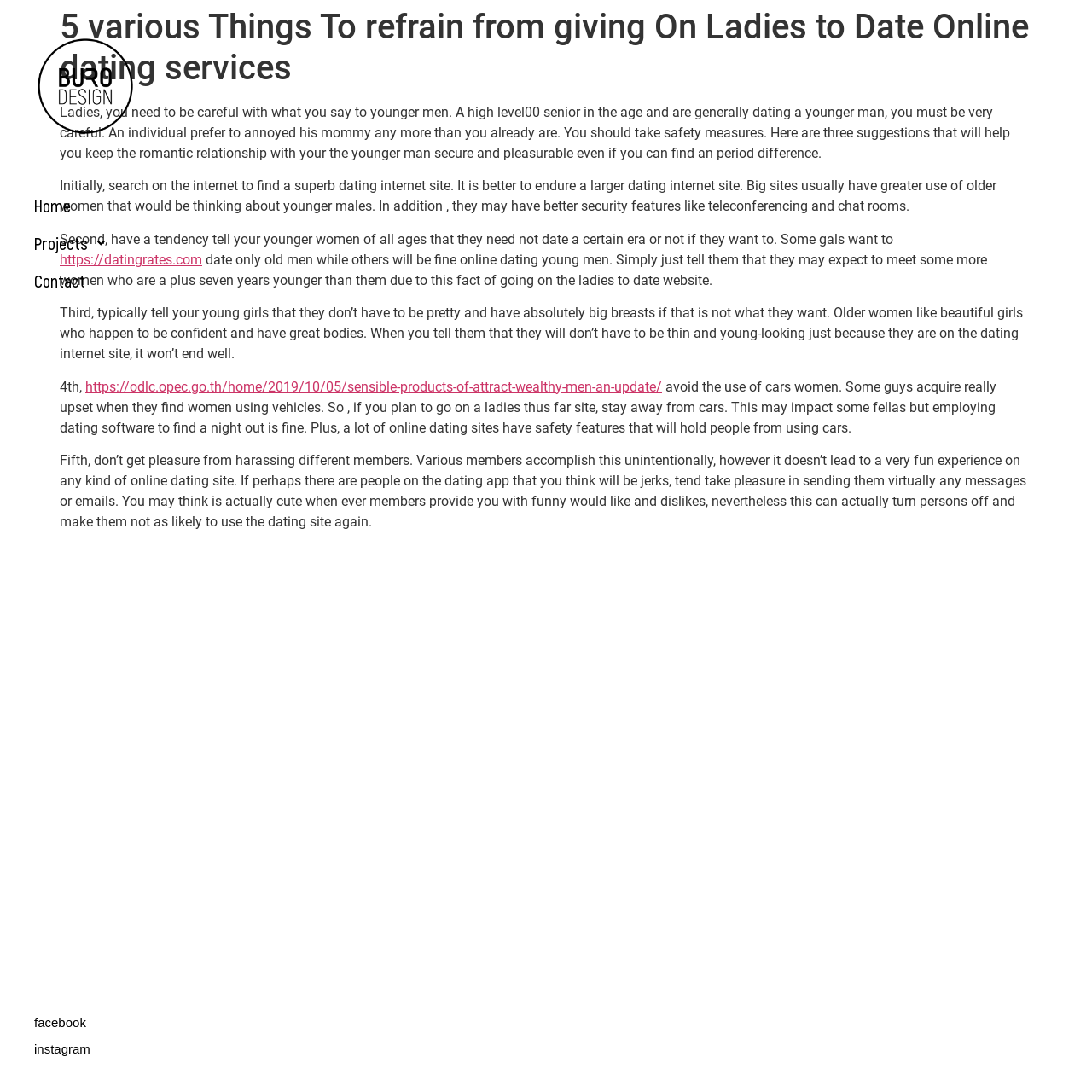What is the author's advice on physical appearance?
Look at the image and answer the question using a single word or phrase.

Confidence is key